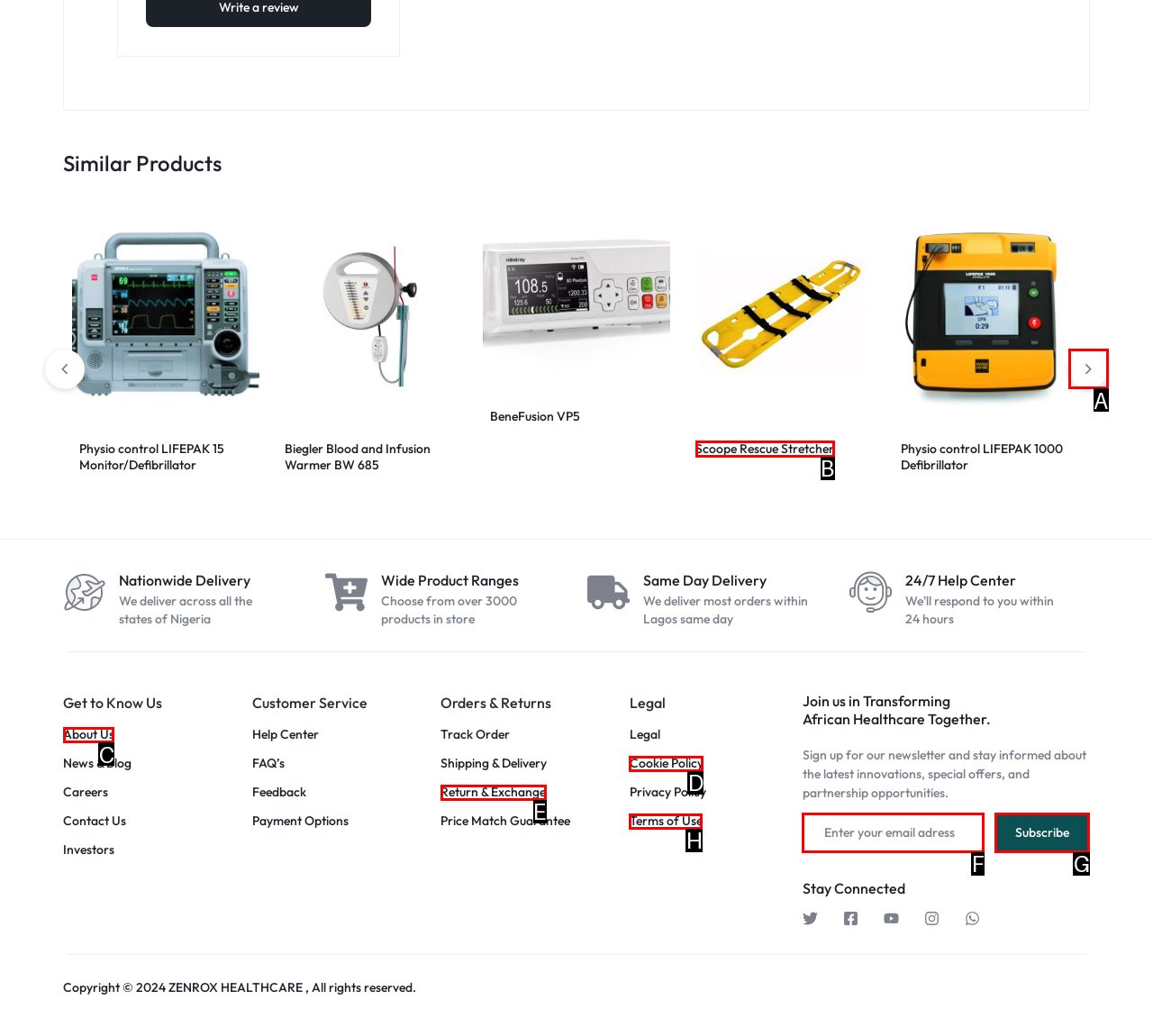Specify which element within the red bounding boxes should be clicked for this task: Click on the 'About Us' link Respond with the letter of the correct option.

C